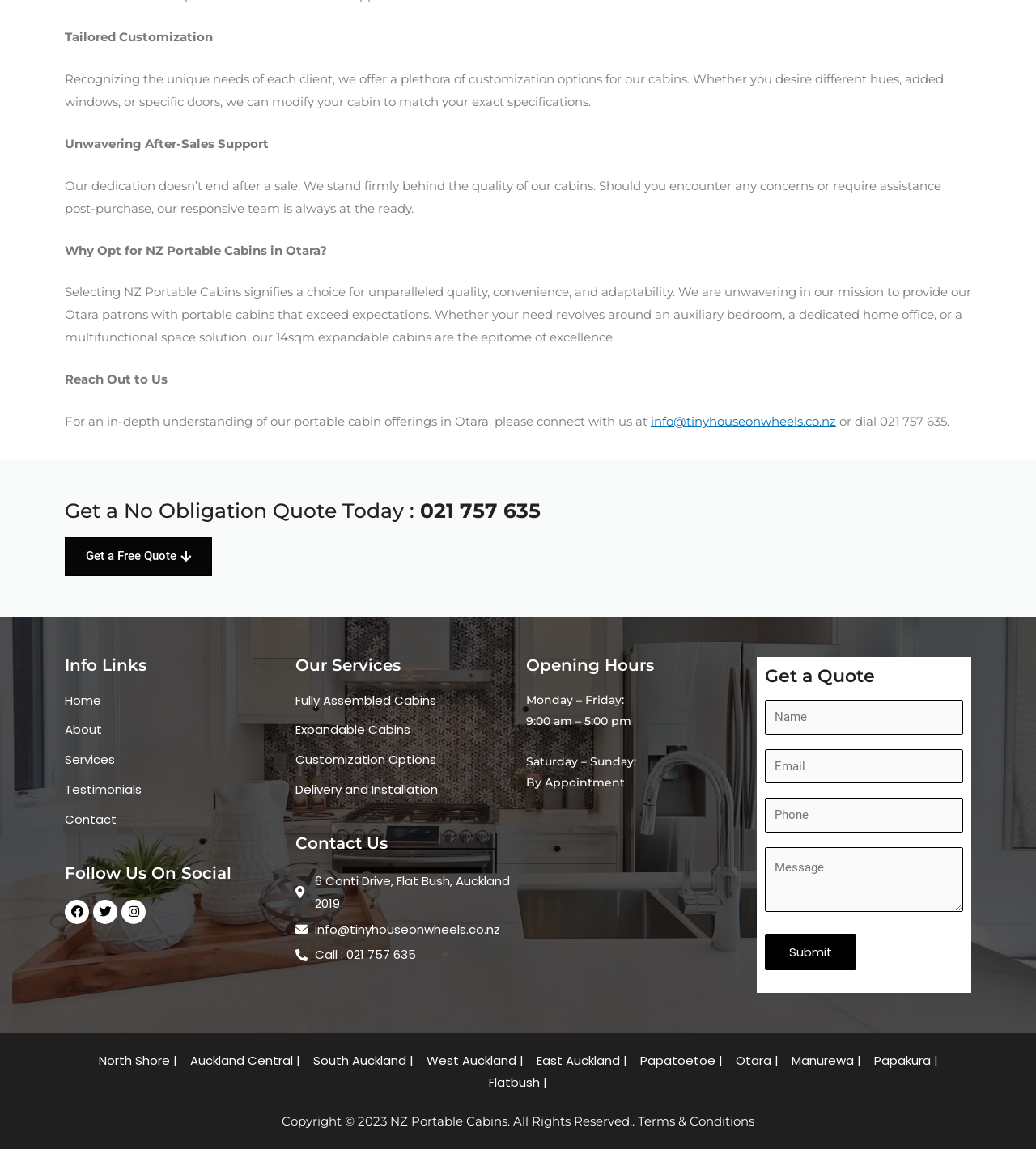What are the operating hours on Saturday and Sunday?
Please analyze the image and answer the question with as much detail as possible.

According to the 'Opening Hours' section, the operating hours on Saturday and Sunday are by appointment only, which means that customers need to schedule a visit in advance.